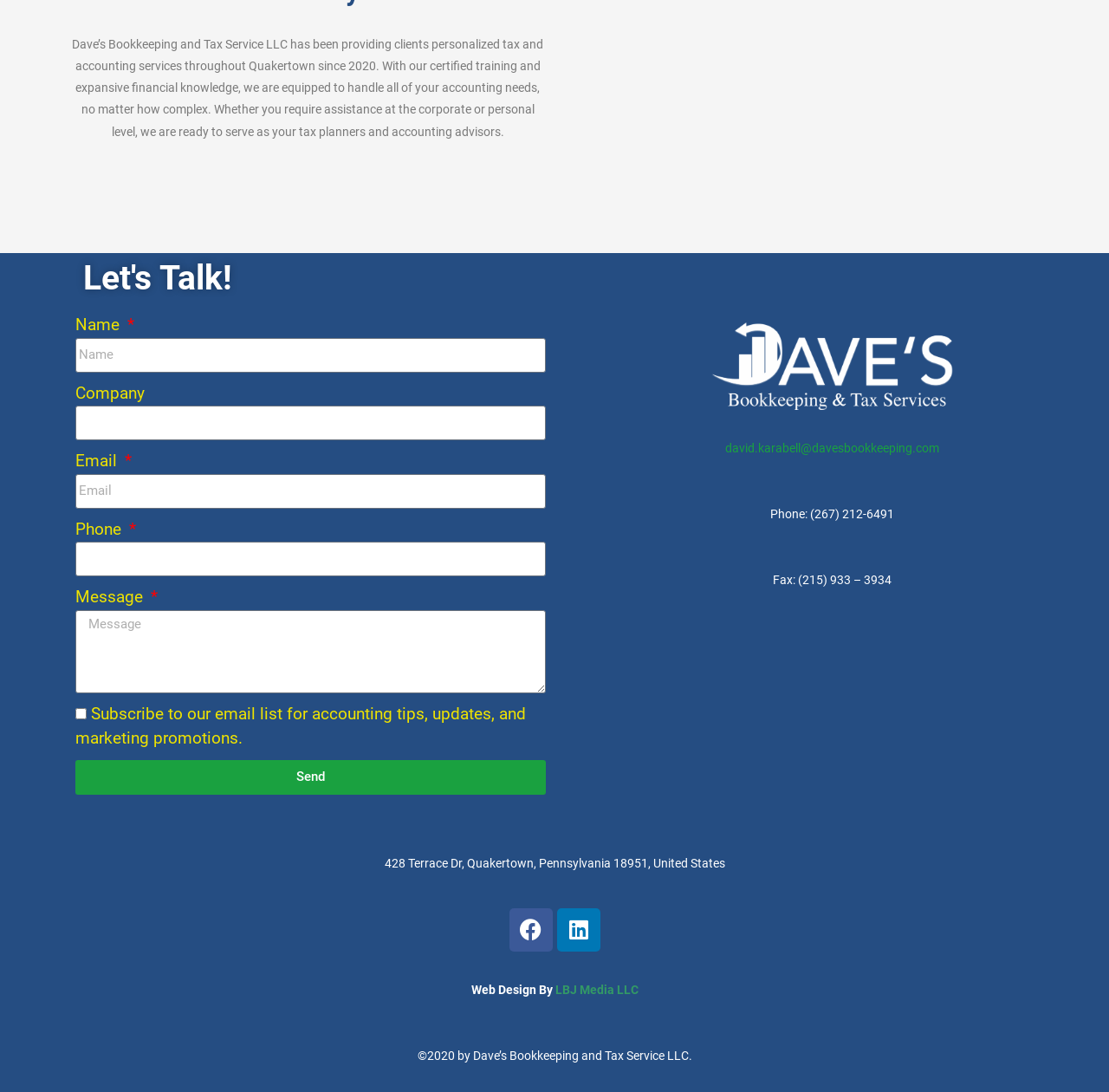What is the purpose of the 'Let's Talk!' section?
Look at the image and answer the question with a single word or phrase.

To contact the company